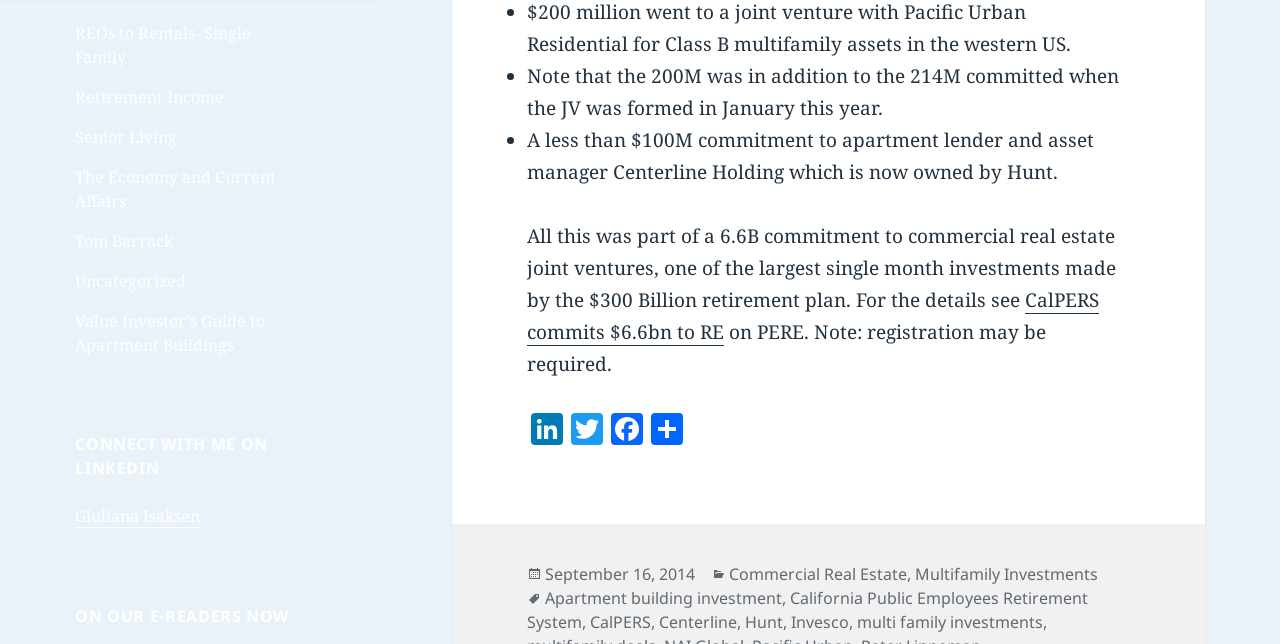Please identify the bounding box coordinates of the clickable area that will fulfill the following instruction: "Read the article about CalPERS commits $6.6bn to RE". The coordinates should be in the format of four float numbers between 0 and 1, i.e., [left, top, right, bottom].

[0.412, 0.445, 0.859, 0.537]